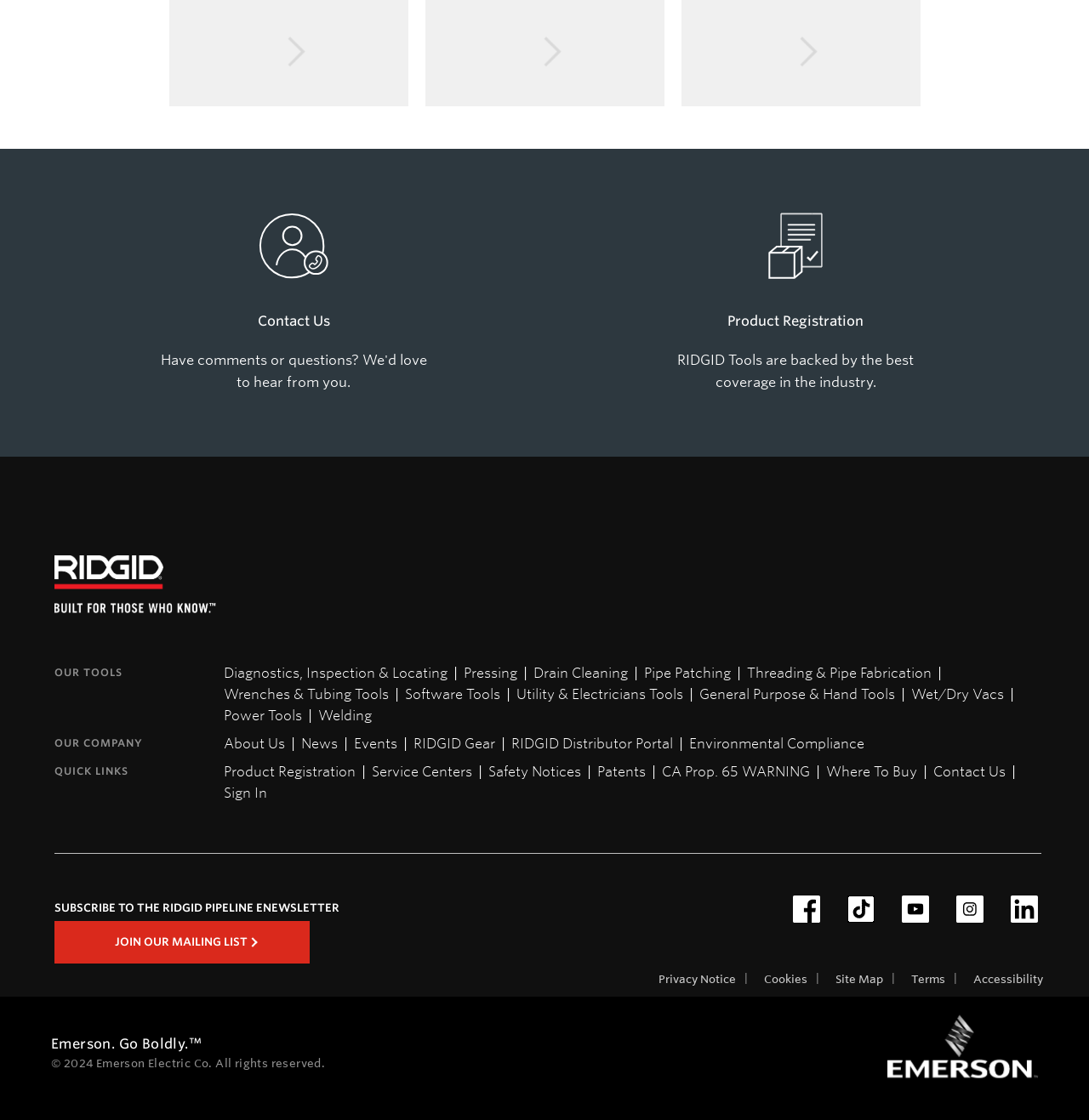Bounding box coordinates are specified in the format (top-left x, top-left y, bottom-right x, bottom-right y). All values are floating point numbers bounded between 0 and 1. Please provide the bounding box coordinate of the region this sentence describes: Where To Buy

[0.755, 0.679, 0.845, 0.698]